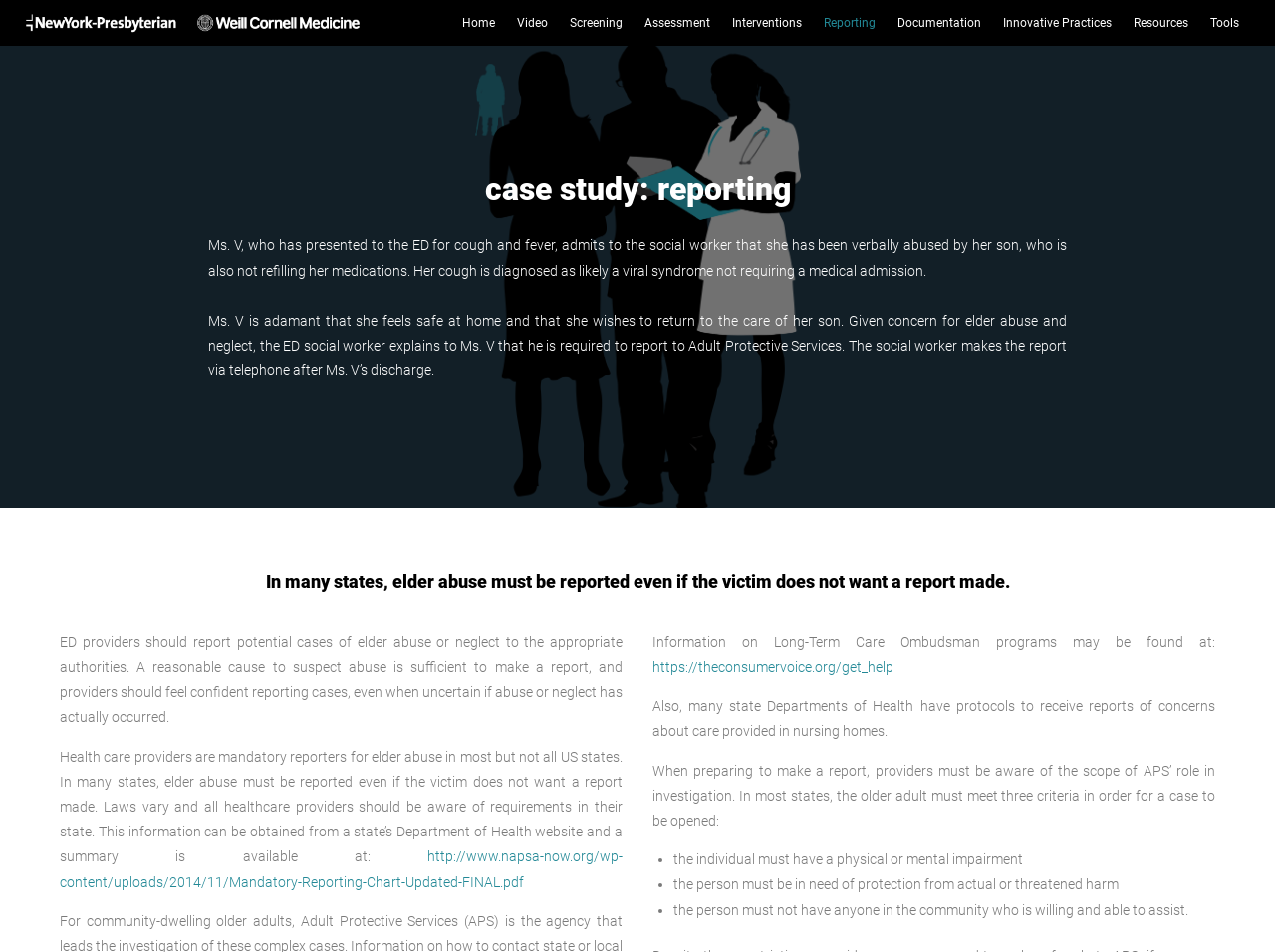Using the given description, provide the bounding box coordinates formatted as (top-left x, top-left y, bottom-right x, bottom-right y), with all values being floating point numbers between 0 and 1. Description: Innovative Practices

[0.782, 0.0, 0.877, 0.048]